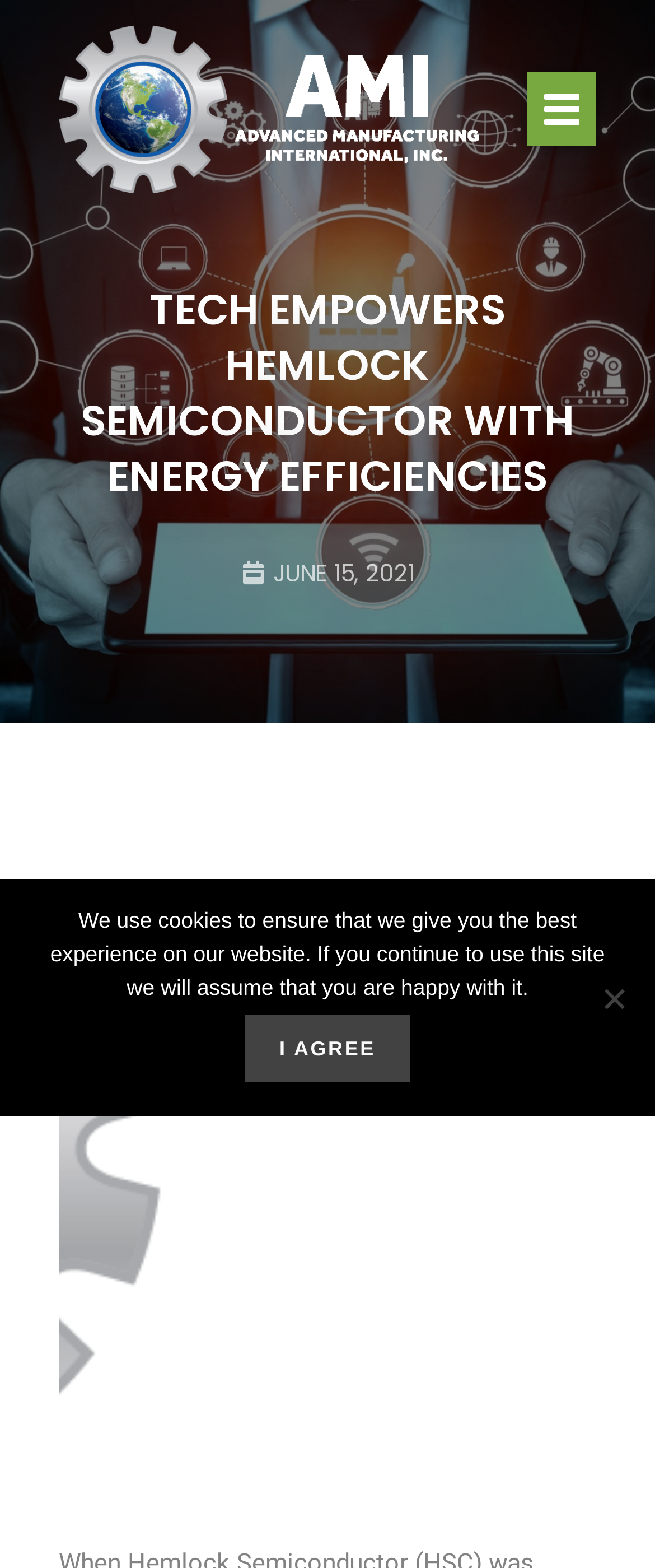Please specify the bounding box coordinates of the region to click in order to perform the following instruction: "View the article published on JUNE 15, 2021".

[0.368, 0.353, 0.632, 0.377]